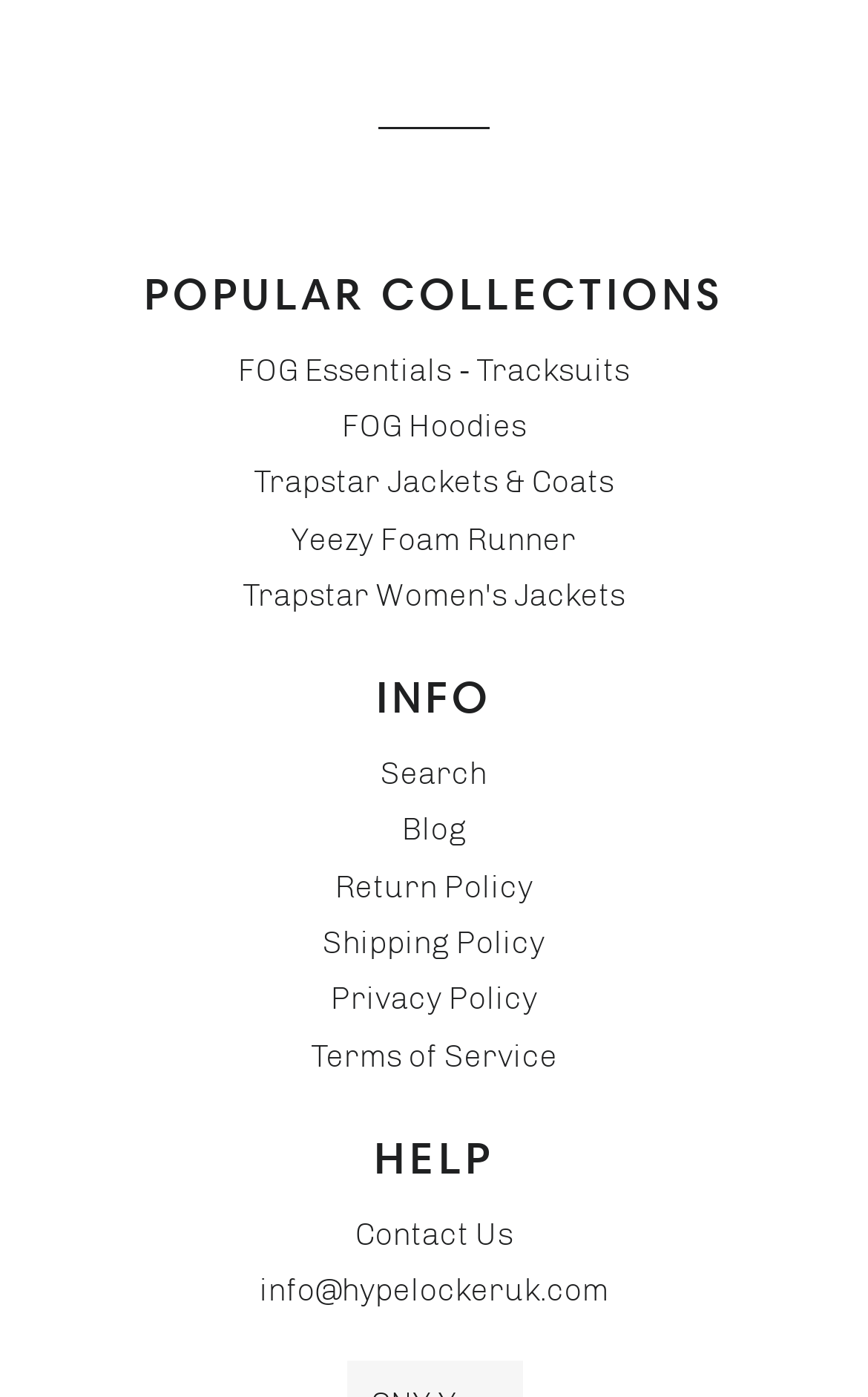Please determine the bounding box coordinates of the section I need to click to accomplish this instruction: "Contact us for help".

[0.409, 0.87, 0.591, 0.897]